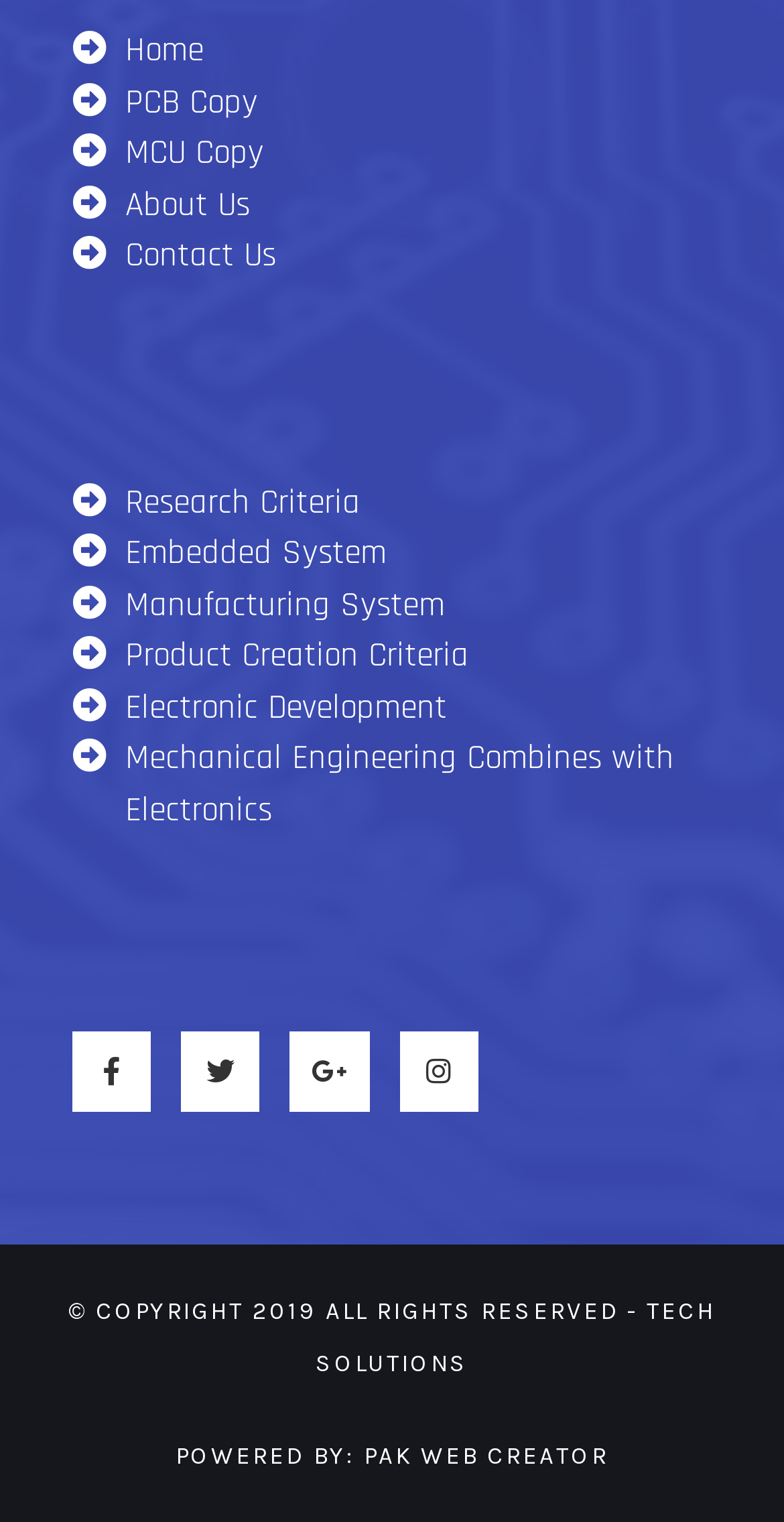How many headings are there on the webpage?
Please provide a single word or phrase as your answer based on the image.

2